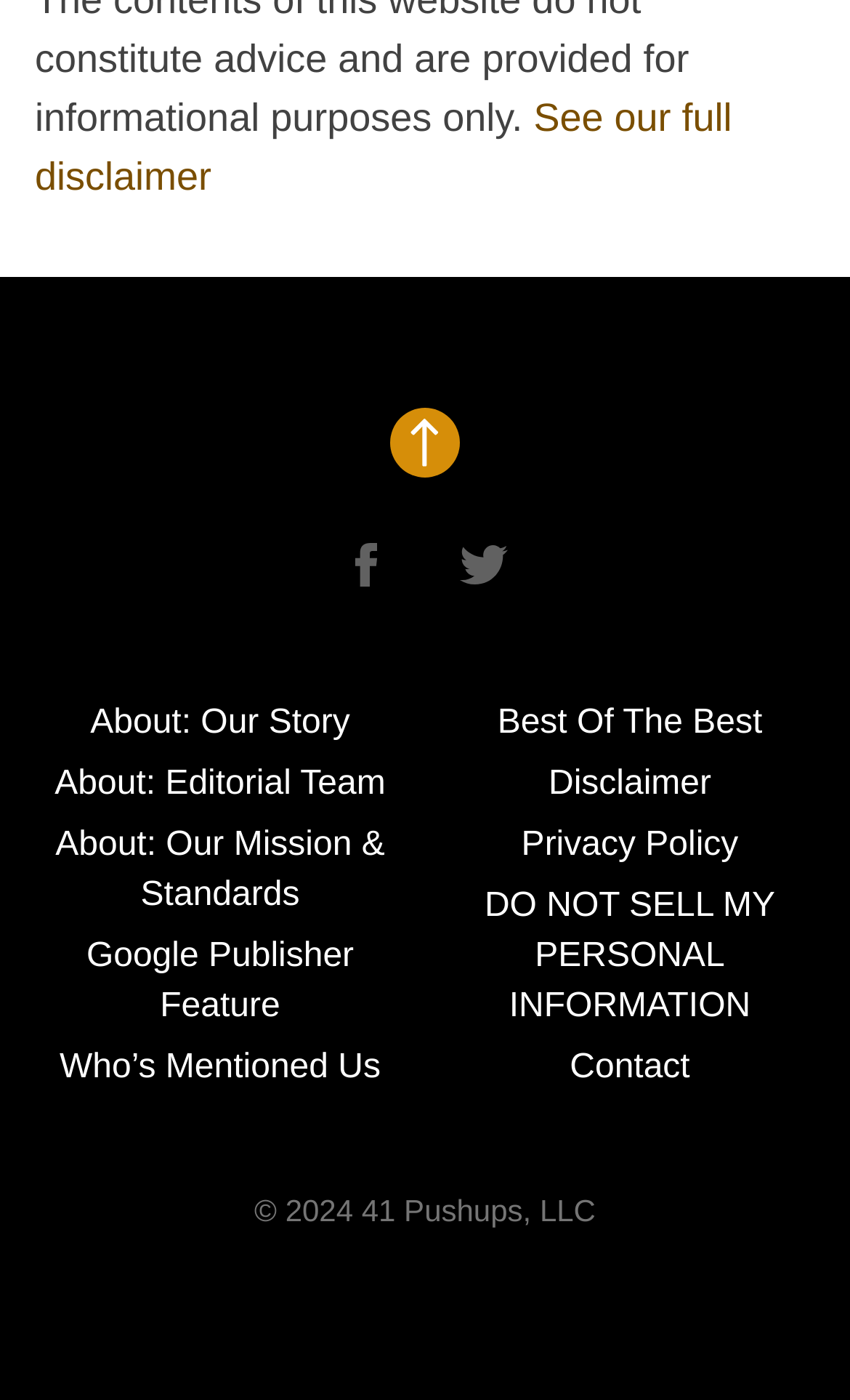What is the name of the company?
Carefully examine the image and provide a detailed answer to the question.

I found the company name by looking at the StaticText element with the text '© 2024 41 Pushups, LLC' at the bottom of the page.